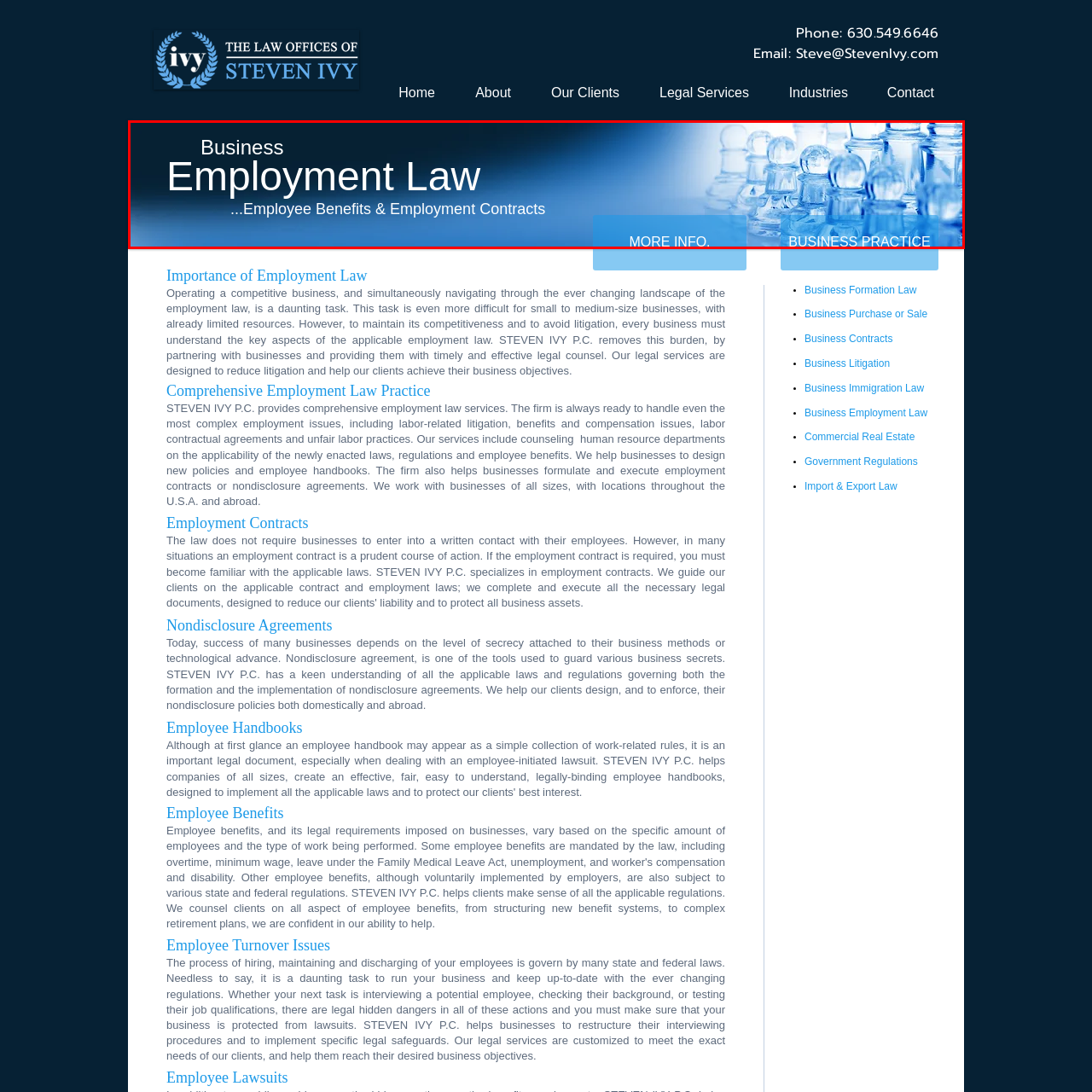Provide an elaborate description of the visual elements present in the image enclosed by the red boundary.

The image highlights the focus areas of "Business Employment Law," emphasizing the crucial topics of "Employee Benefits & Employment Contracts." The design features a gradient blue background that projects professionalism, underscored by a visual of glass chess pieces symbolizing strategic decision-making in employment law. Textual elements clearly showcase the legal services offered, with calls to action like "MORE INFO." and "BUSINESS PRACTICE," inviting potential clients to learn more about how Steven Ivy P.C. can assist them. This visual is key for businesses looking to navigate the complexities of employment law efficiently.